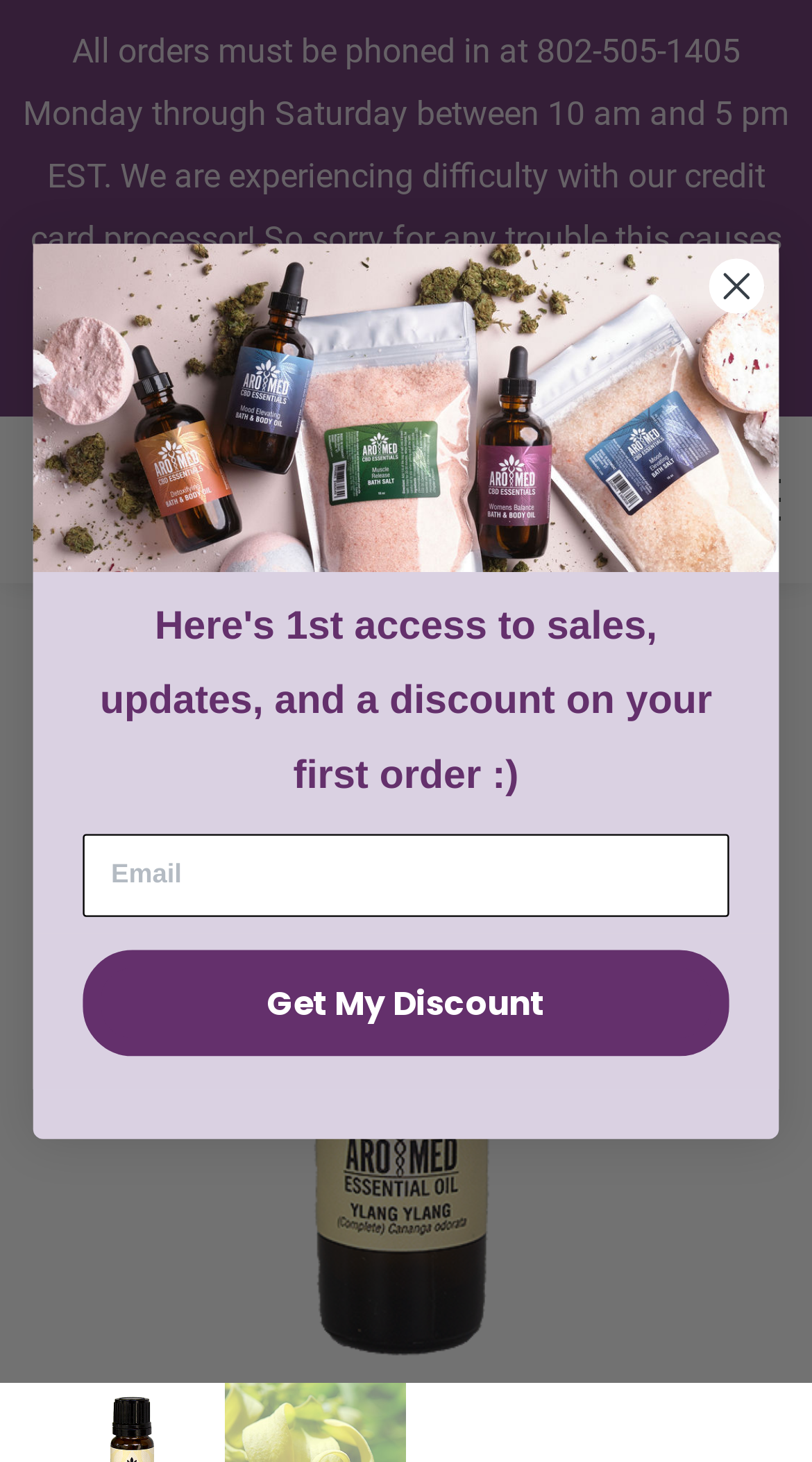What is the current status of the credit card processor?
Examine the webpage screenshot and provide an in-depth answer to the question.

The current status of the credit card processor is that it is experiencing difficulty, as mentioned in the static text at the top of the webpage, which apologizes for any trouble this causes and appreciates users' patience while the problem is addressed.